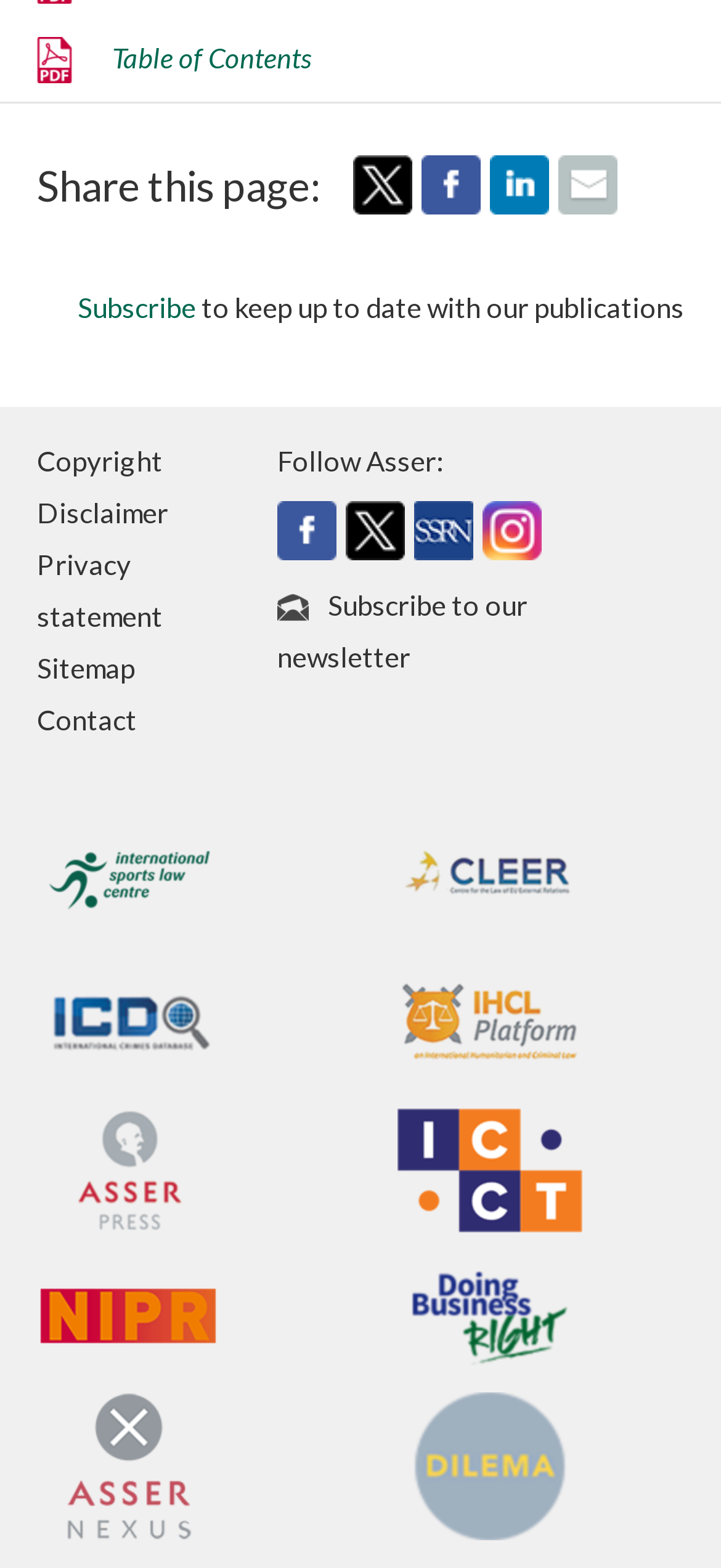Give a one-word or one-phrase response to the question:
How many social media links are there?

8